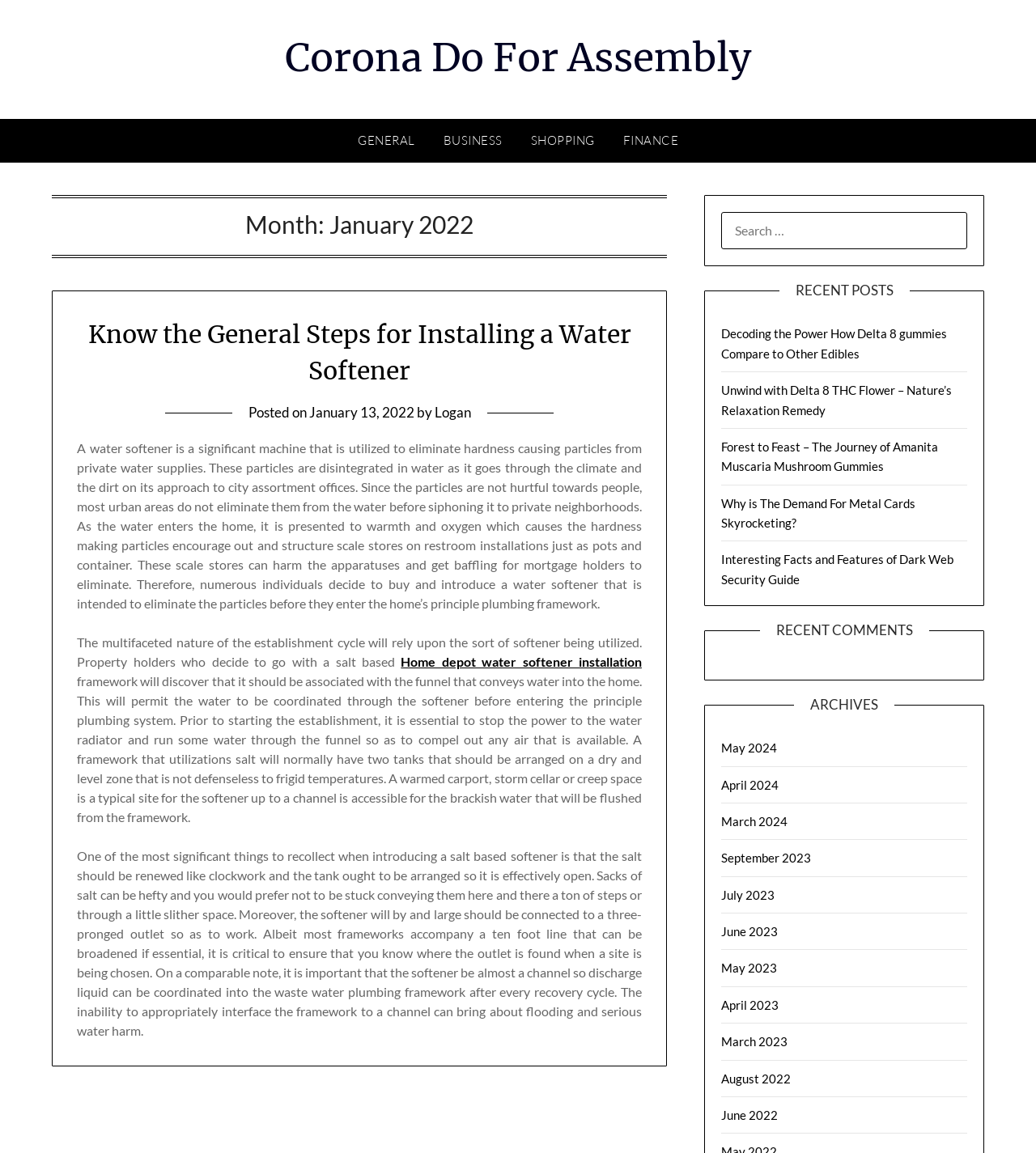What is the purpose of a water softener?
Based on the visual, give a brief answer using one word or a short phrase.

Remove hardness particles